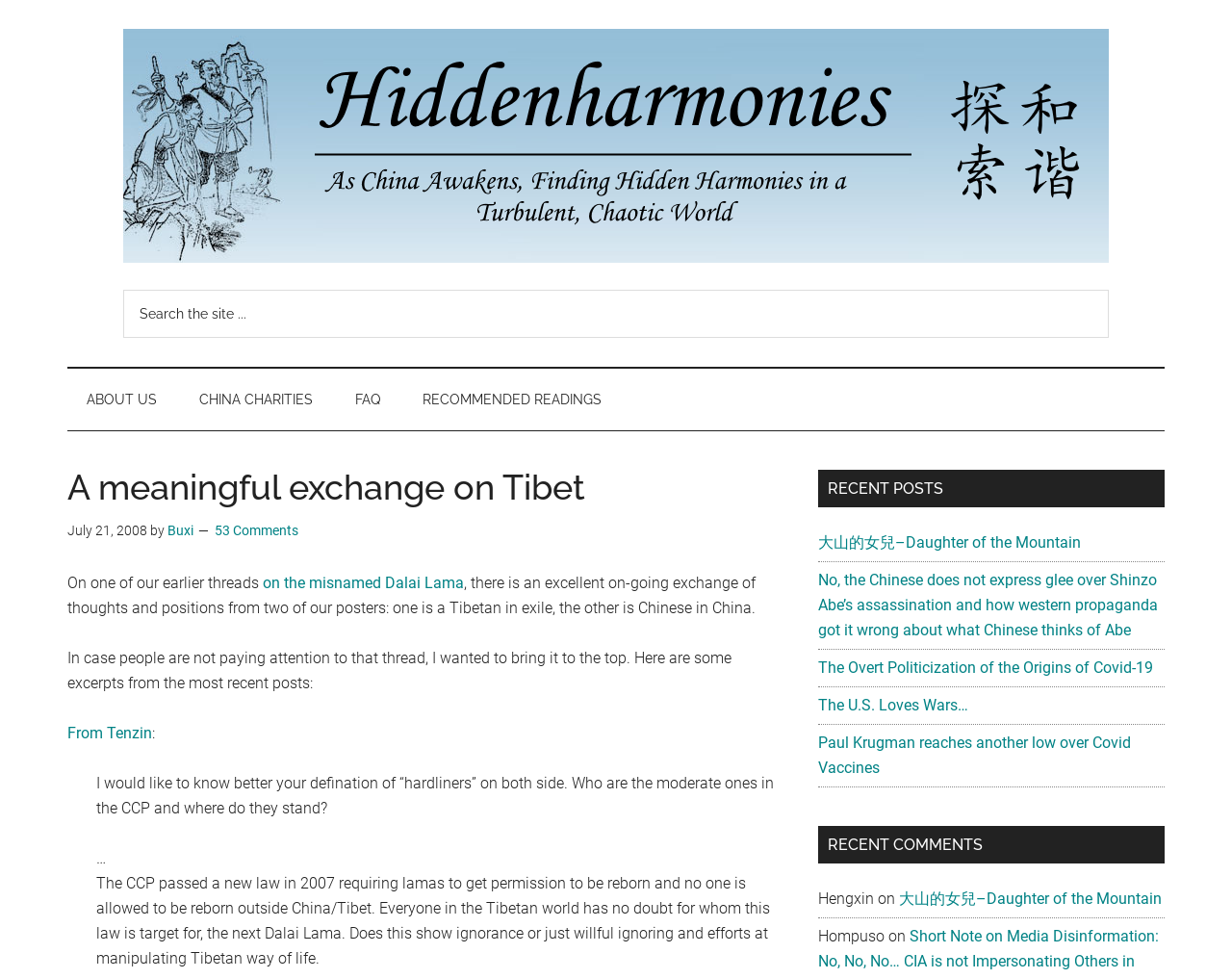Please identify the bounding box coordinates of the element on the webpage that should be clicked to follow this instruction: "Read the post by Buxi". The bounding box coordinates should be given as four float numbers between 0 and 1, formatted as [left, top, right, bottom].

[0.136, 0.534, 0.157, 0.55]